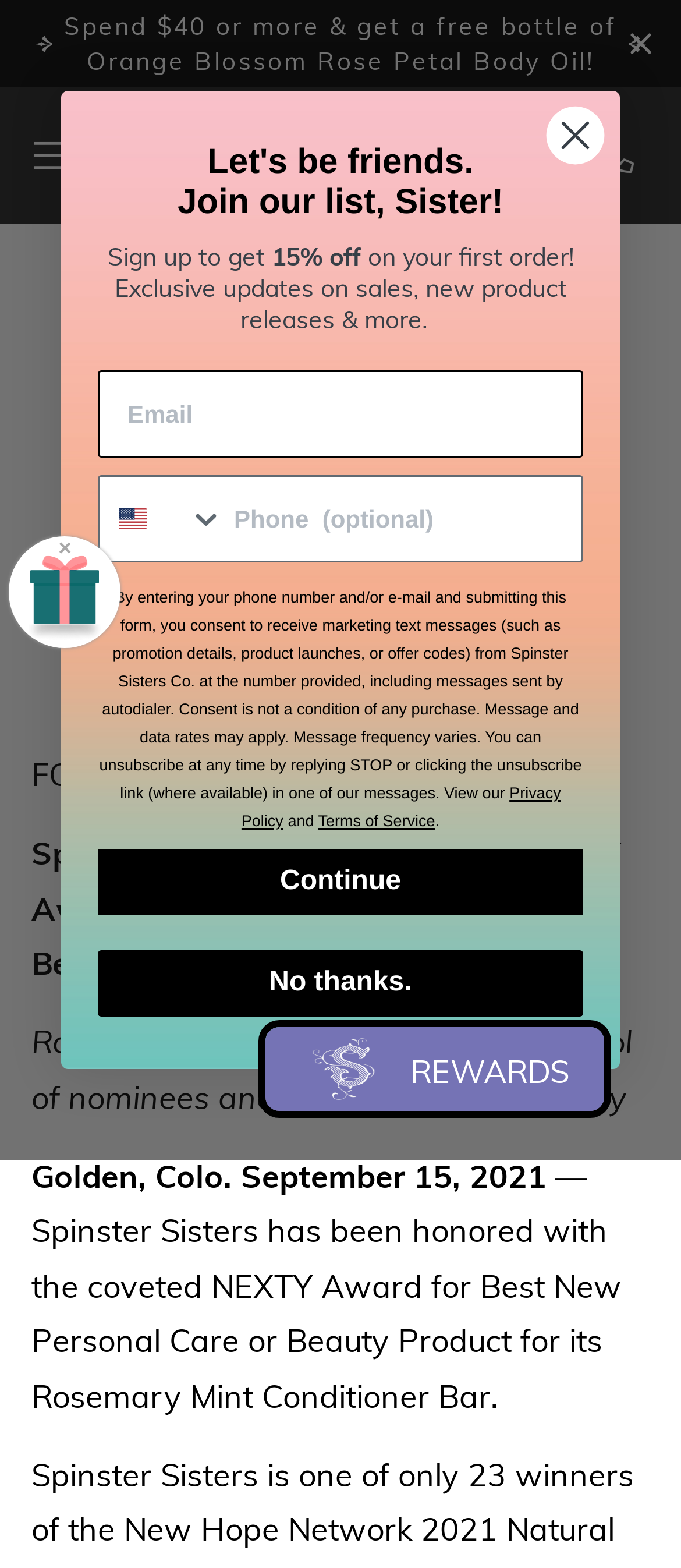Generate a comprehensive description of the contents of the webpage.

The webpage appears to be a press release announcing that Spinster Sisters has won a NEXTY Award for Best New Personal Care or Beauty Product for their Rosemary Mint Conditioner Bar. 

At the top of the page, there is a large icon image, followed by a row of smaller images and a header section with links to different parts of the website. Below this, there is a prominent banner offering a free bottle of Orange Blossom Rose Petal Body Oil with a purchase of $40 or more.

The main content of the press release is divided into several paragraphs, with the title "NEXTY Award Best New Personal Care or Beauty Product Press Release" and a navigation menu above it. The text describes the award and the product, including a quote from the company.

On the right side of the page, there is a section with a button labeled "REWARDS" and an image next to it. Below this, there is a popup dialog with a form to join the company's list, offering 15% off the first order. The form includes fields for email and phone number, as well as a dropdown menu to select a country. There are also links to the company's privacy policy and terms of service.

At the bottom of the page, there are two buttons: "Continue" and "No thanks."